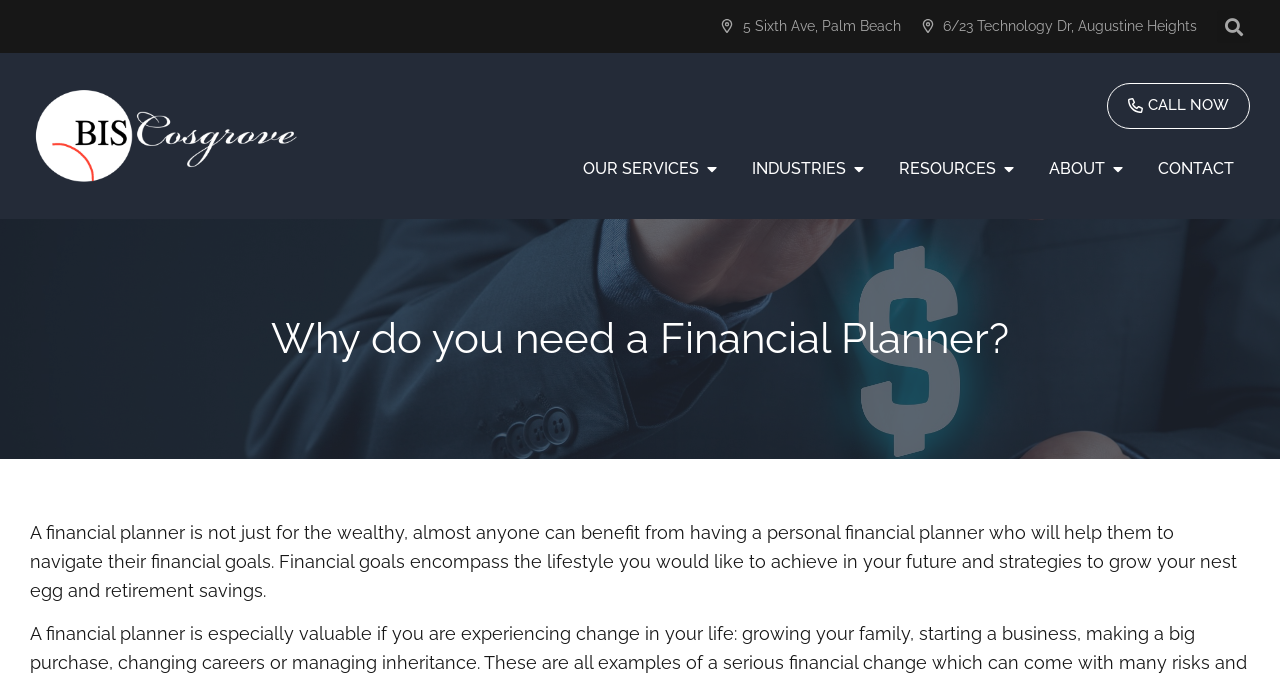How many office locations are listed?
Using the screenshot, give a one-word or short phrase answer.

2